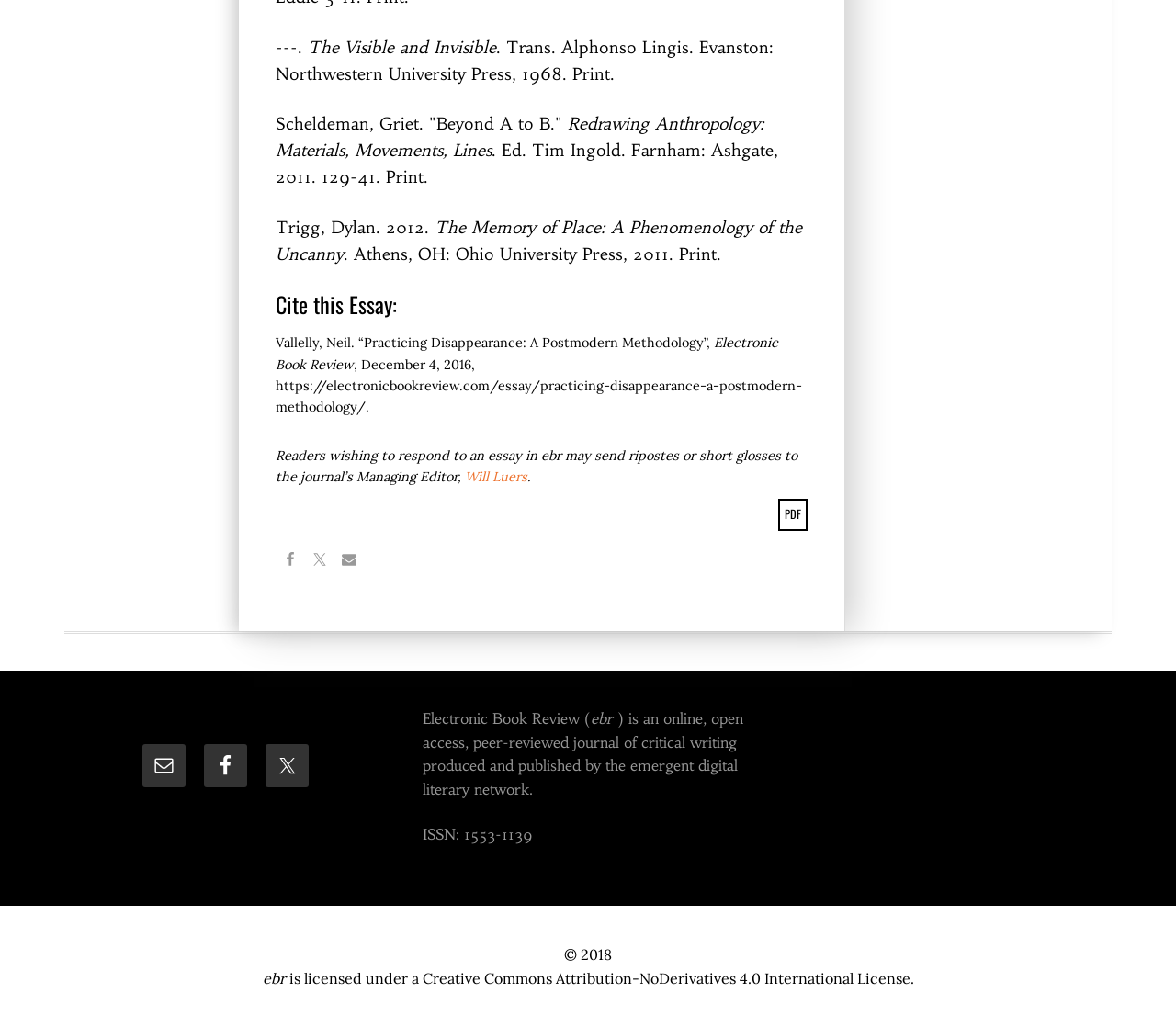Who is the author of the essay 'Practicing Disappearance: A Postmodern Methodology'?
Carefully examine the image and provide a detailed answer to the question.

I found the author of the essay by looking at the StaticText element with ID 487, which contains the text 'Neil Vallelly'. This element is a child of the Root Element and is located near the text '“Practicing Disappearance: A Postmodern Methodology”', indicating that Neil Vallelly is the author of the essay.